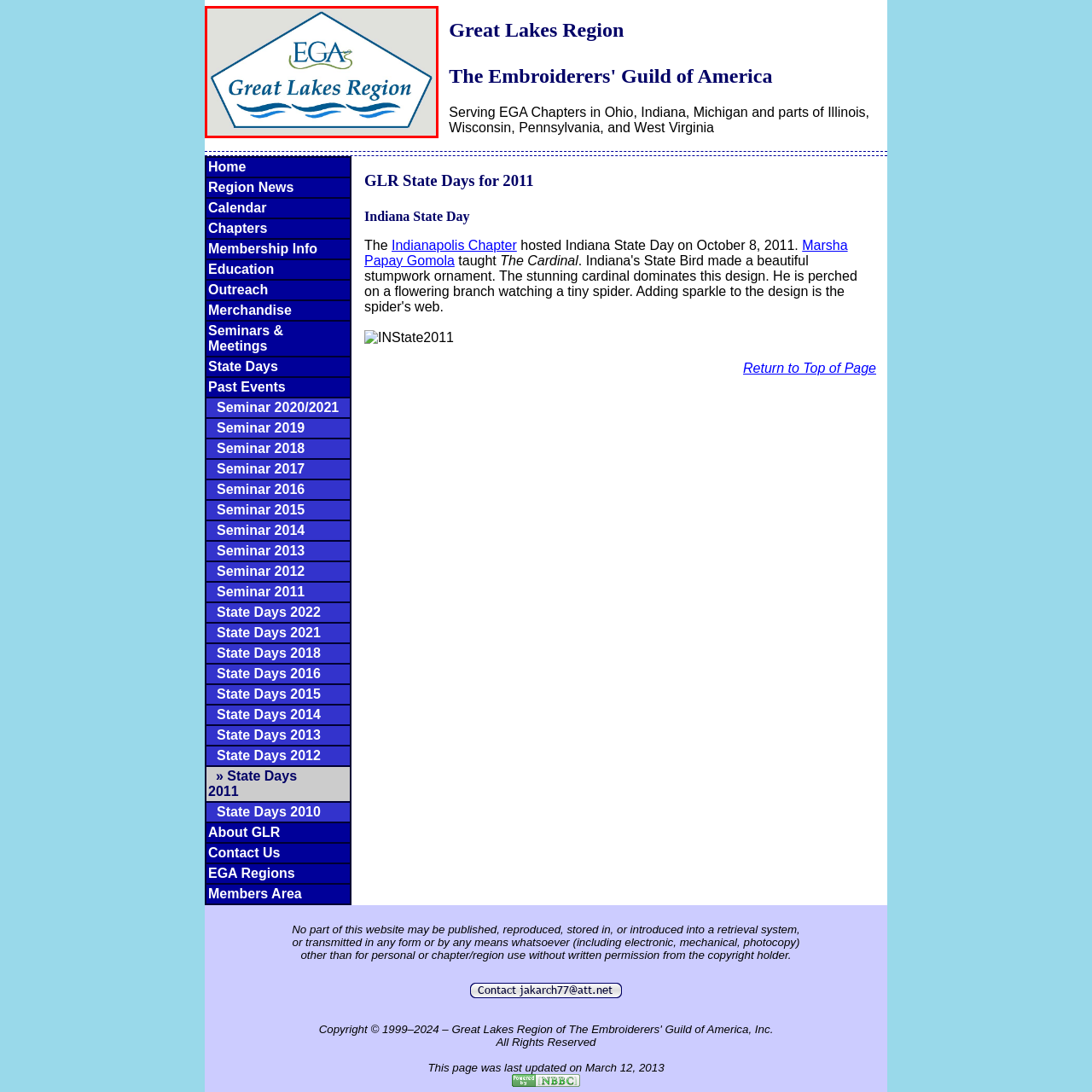Give a thorough and detailed explanation of the image enclosed by the red border.

The image features the logo of the "Great Lakes Region" of The Embroiderers' Guild of America, Inc. The logo is designed in the shape of a pentagon, prominently displaying the acronym "EGA" in stylized lettering at the top, with a green flourish, symbolizing creativity and artistry. Beneath the acronym, the text "Great Lakes Region" is presented in a bold, blue font, reflecting the organization's focus on regional embroidery practices. The design is complemented by flowing blue waves at the bottom, representing the Great Lakes, which are central to the region's identity. This logo encapsulates the spirit of embroidery and the vibrant community of enthusiasts within the guild.